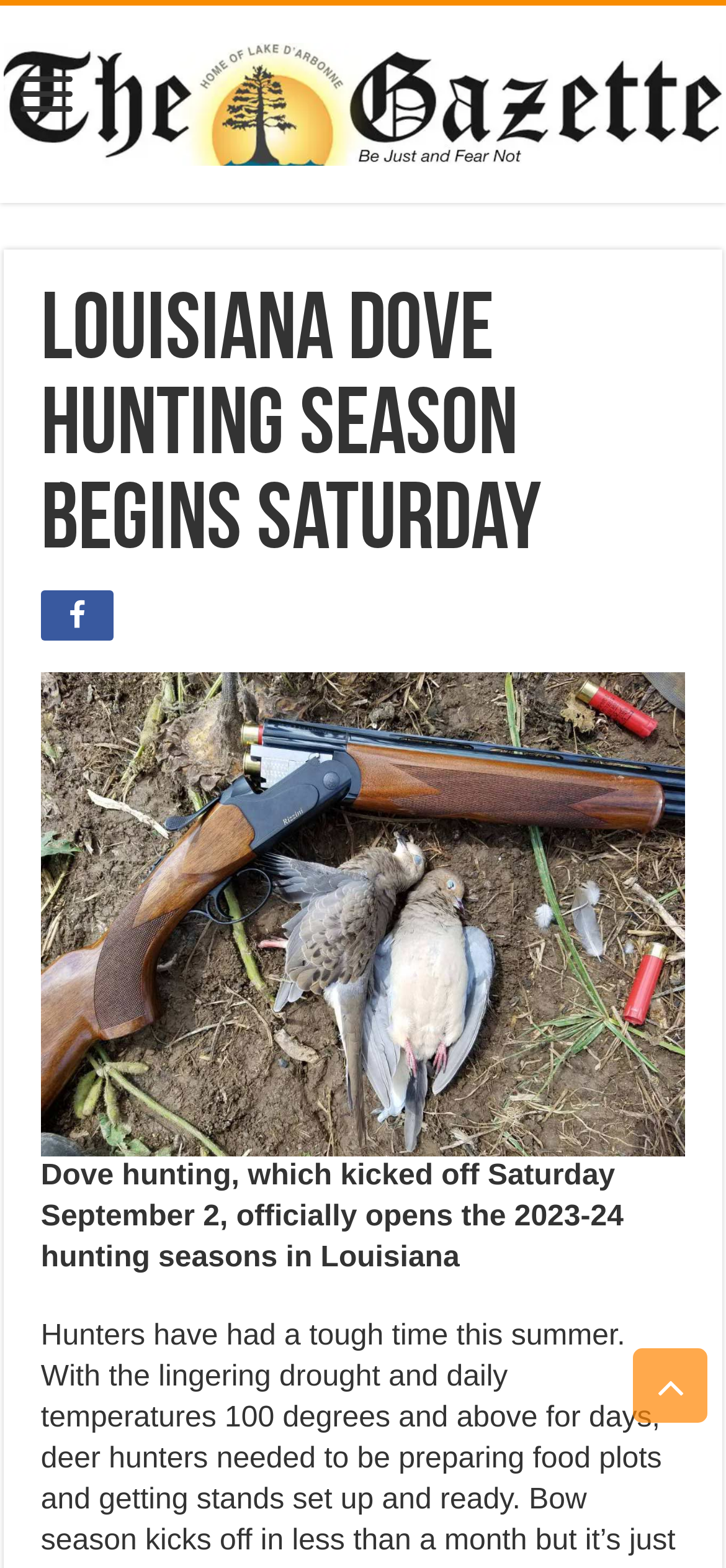Extract the main heading from the webpage content.

Louisiana Dove hunting season begins Saturday